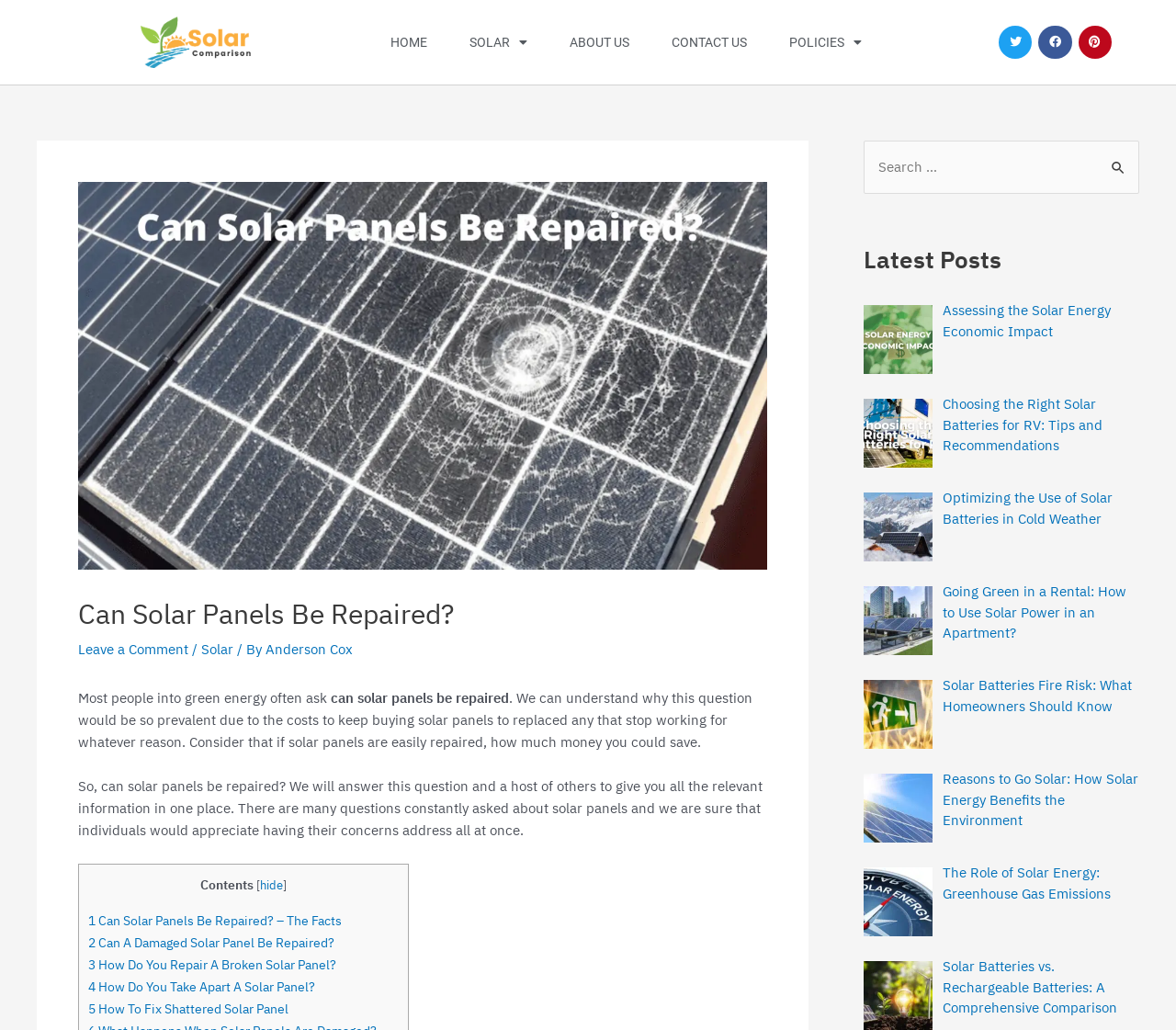Find and generate the main title of the webpage.

Can Solar Panels Be Repaired?